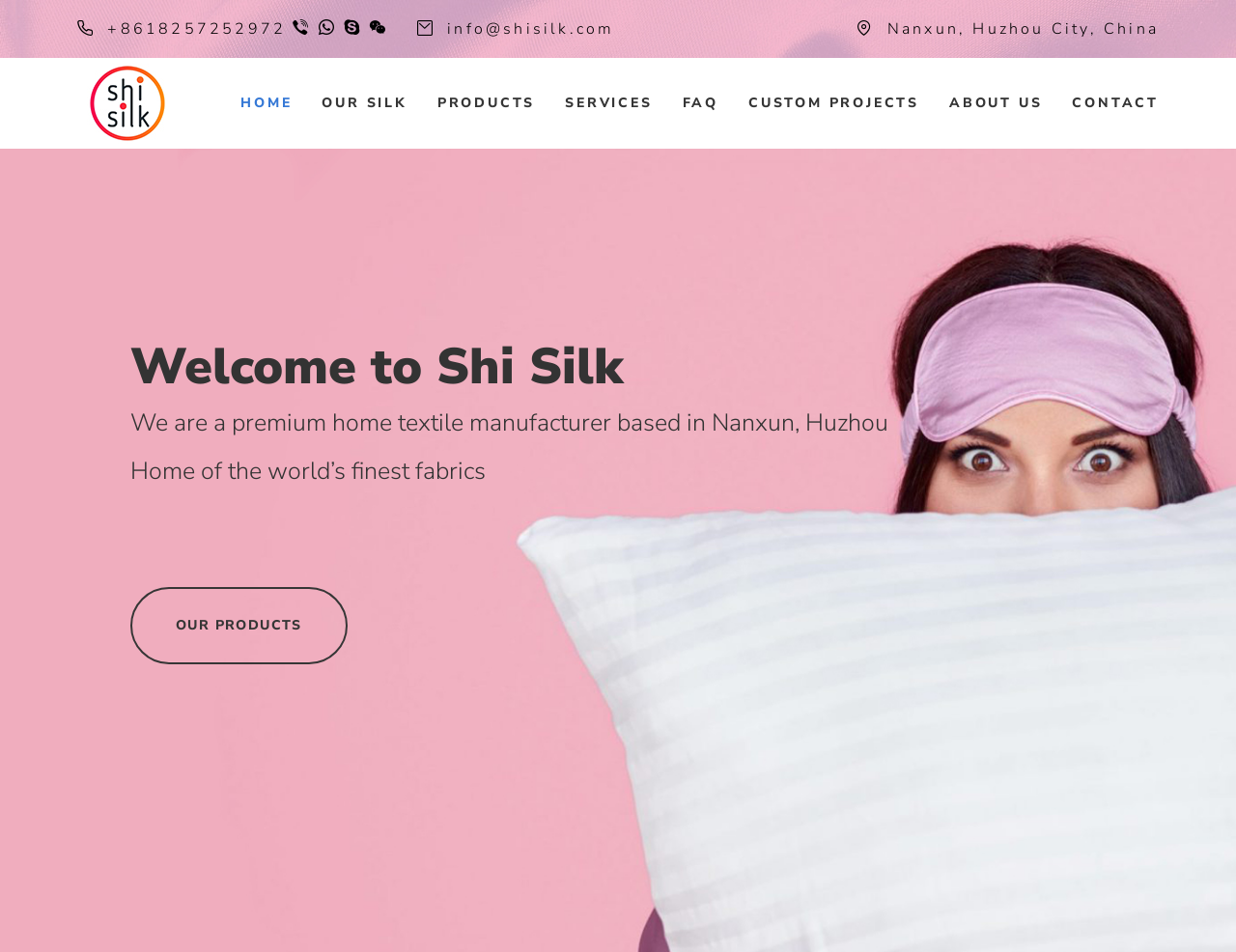Please find the bounding box for the UI element described by: "Privacy Policy".

None